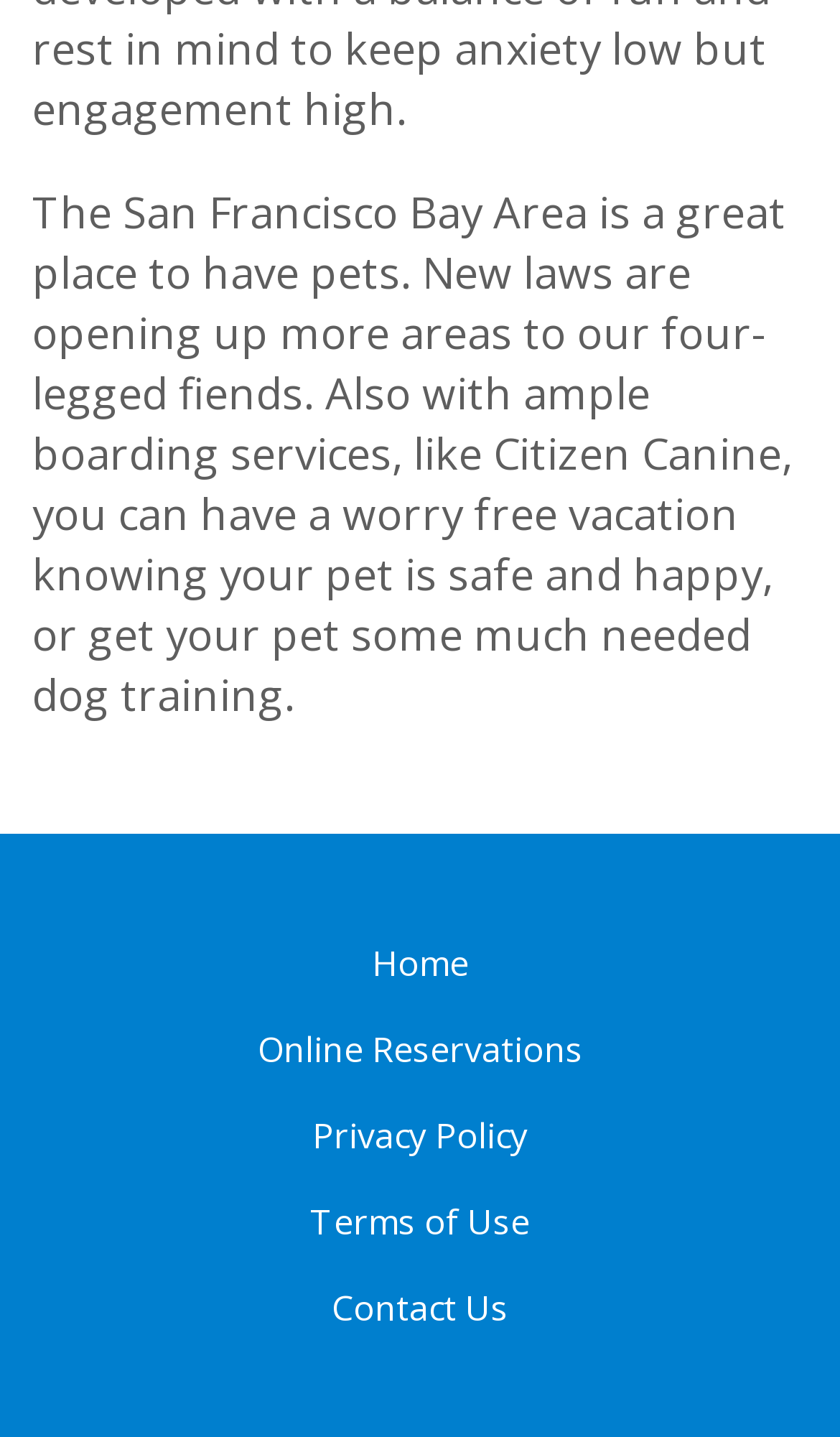Determine the bounding box for the described HTML element: "Privacy Policy". Ensure the coordinates are four float numbers between 0 and 1 in the format [left, top, right, bottom].

[0.0, 0.76, 1.0, 0.82]